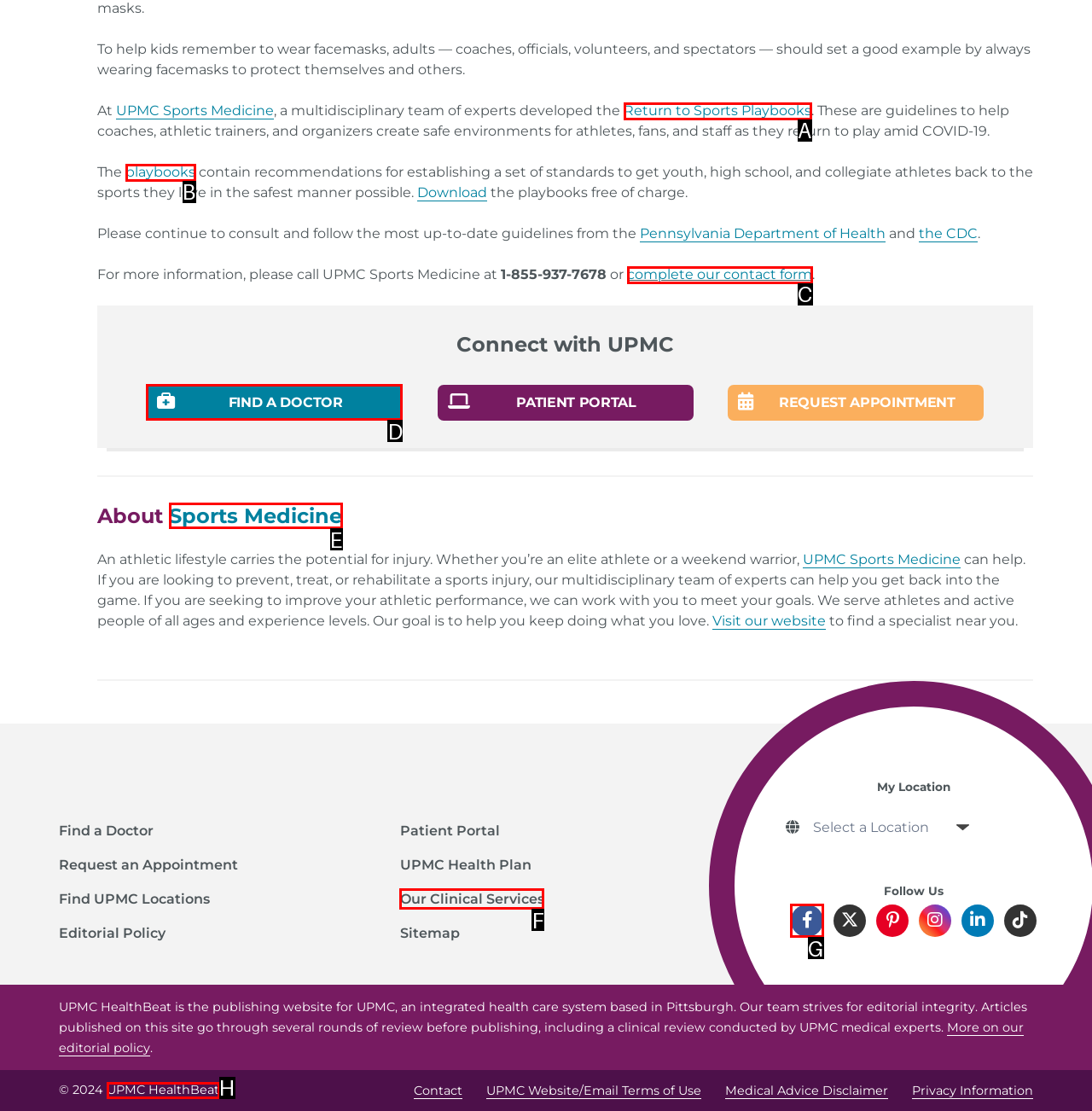Indicate which UI element needs to be clicked to fulfill the task: Follow UPMC on Facebook
Answer with the letter of the chosen option from the available choices directly.

G